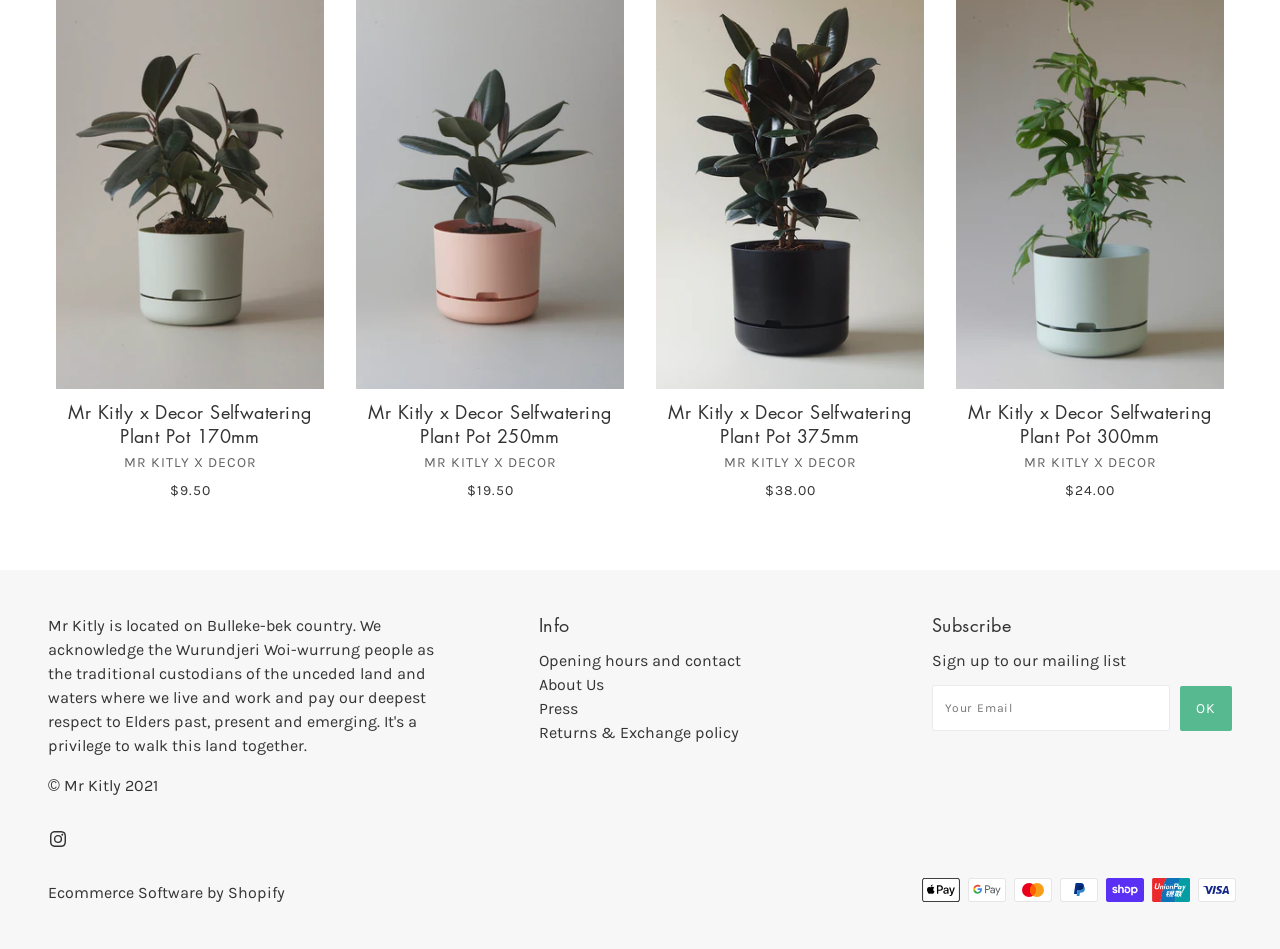What is the brand name of the self-watering plant pots?
Give a one-word or short phrase answer based on the image.

Mr Kitly